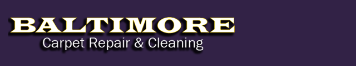What is the font style of 'BALTIMORE'?
Provide a thorough and detailed answer to the question.

The caption specifically mentions that the word 'BALTIMORE' is rendered in bold, uppercase letters, which suggests a strong and prominent font style.